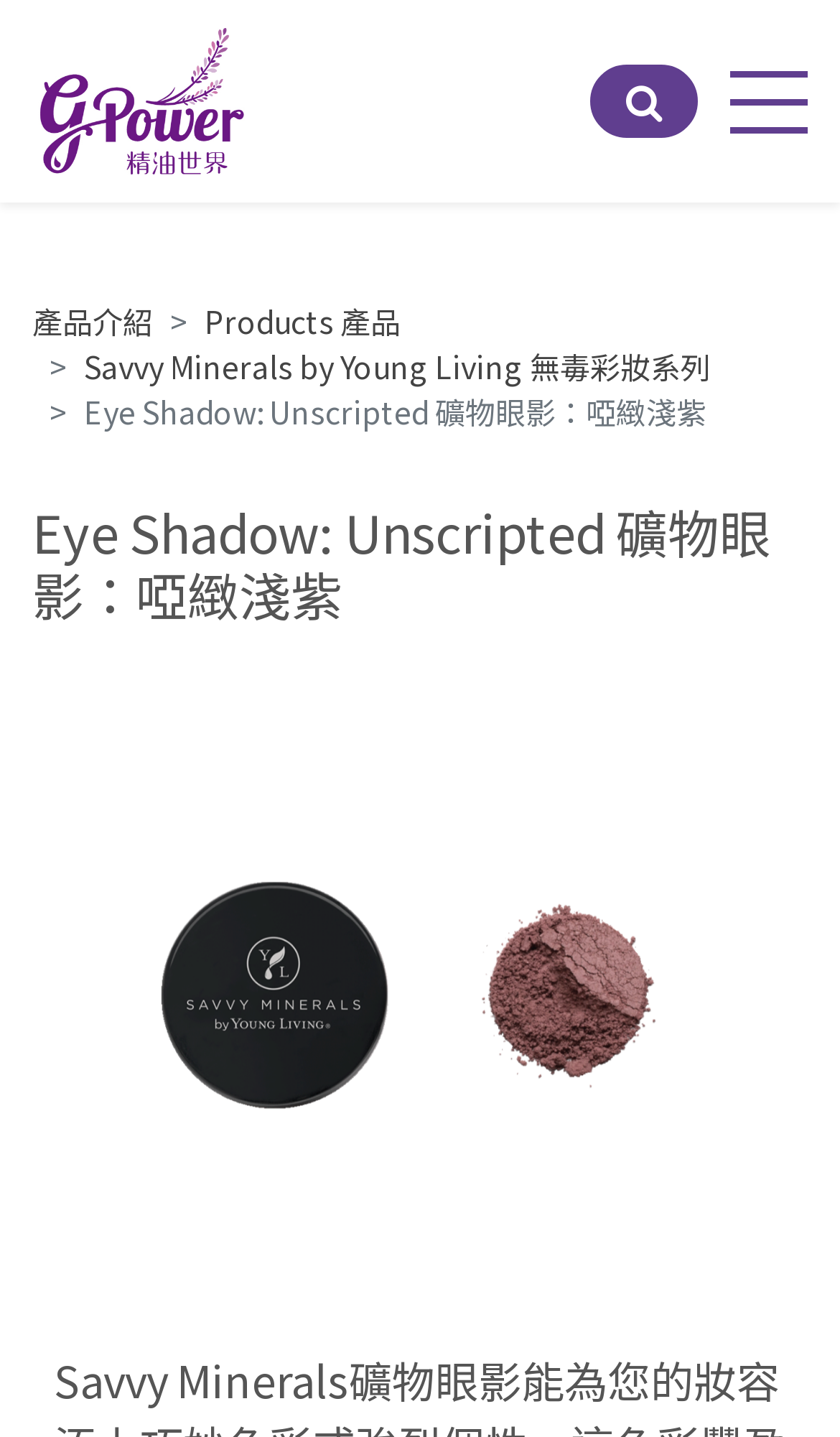What is the type of the button at the top right corner?
Refer to the screenshot and answer in one word or phrase.

Menu